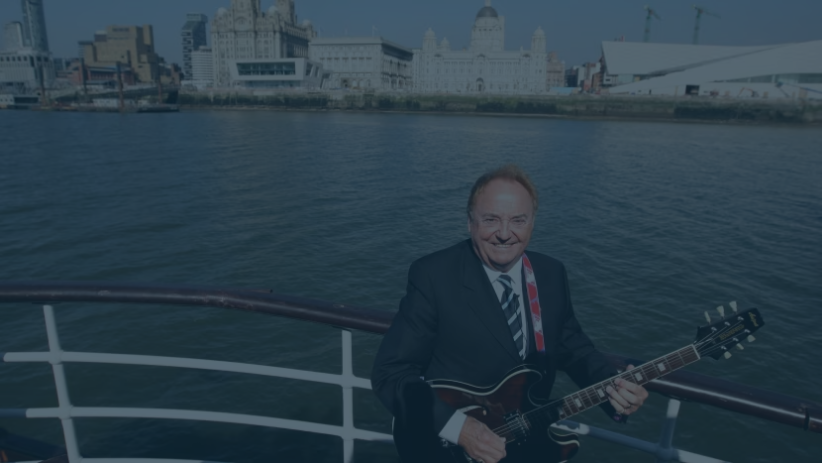What is notable about the background of the image?
Using the information presented in the image, please offer a detailed response to the question.

The background of the image showcases the iconic waterfront of Liverpool, which is marked by notable historic buildings that are characteristic of the city's landscape. These buildings are likely to be significant landmarks in Liverpool.